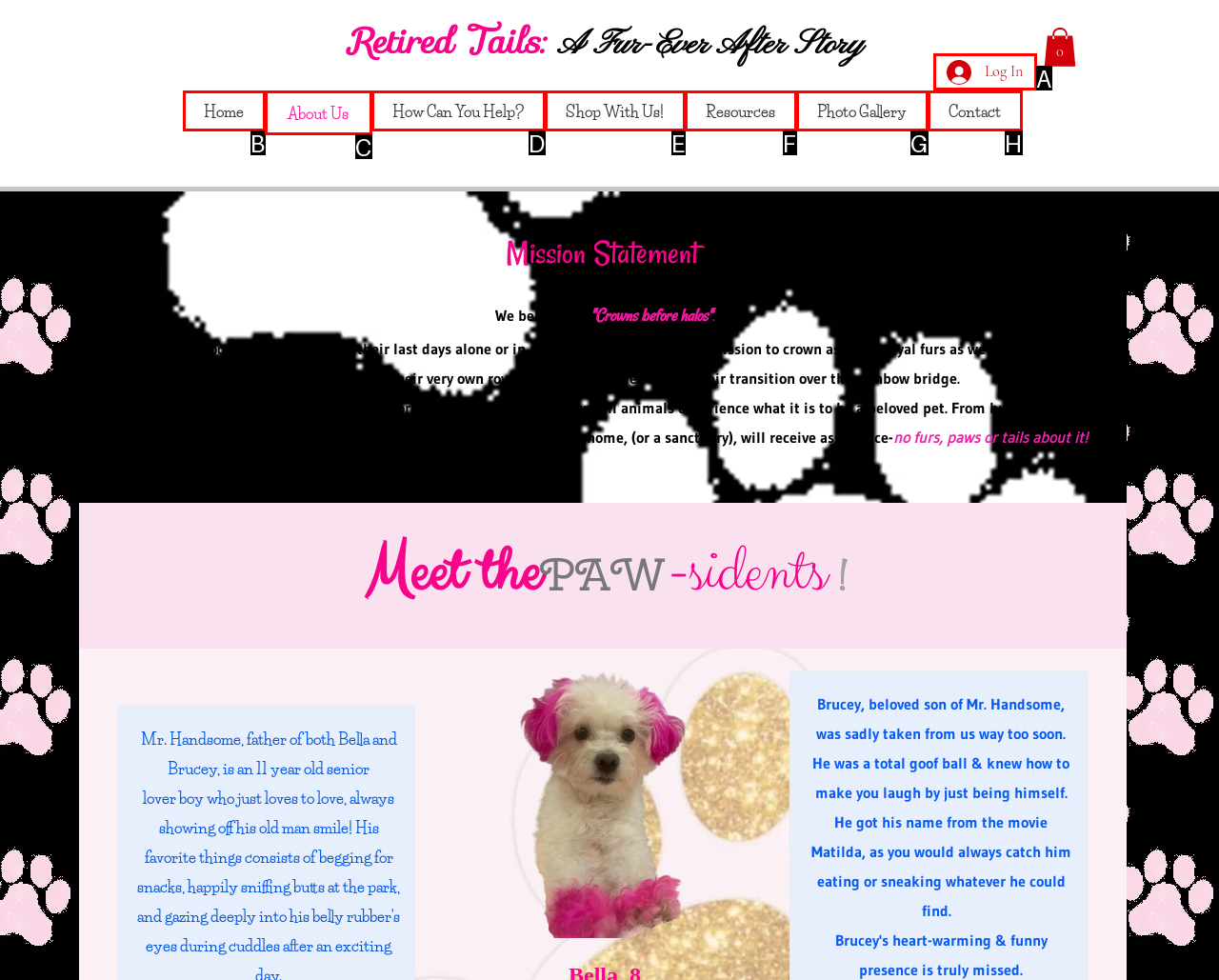Match the description to the correct option: Shop With Us!
Provide the letter of the matching option directly.

E